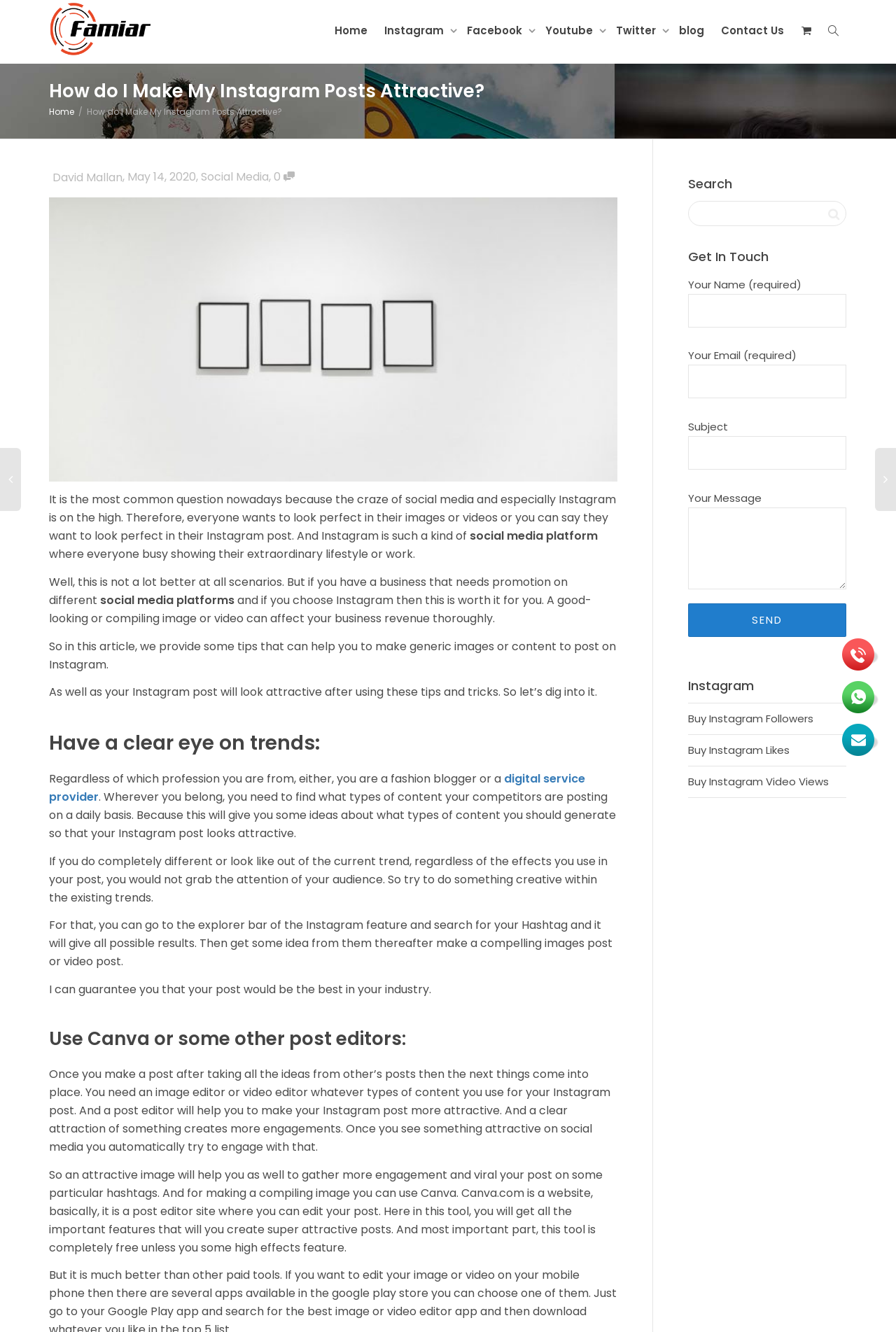Please determine the bounding box coordinates of the element's region to click in order to carry out the following instruction: "Get in touch by filling out the form". The coordinates should be four float numbers between 0 and 1, i.e., [left, top, right, bottom].

[0.768, 0.185, 0.945, 0.2]